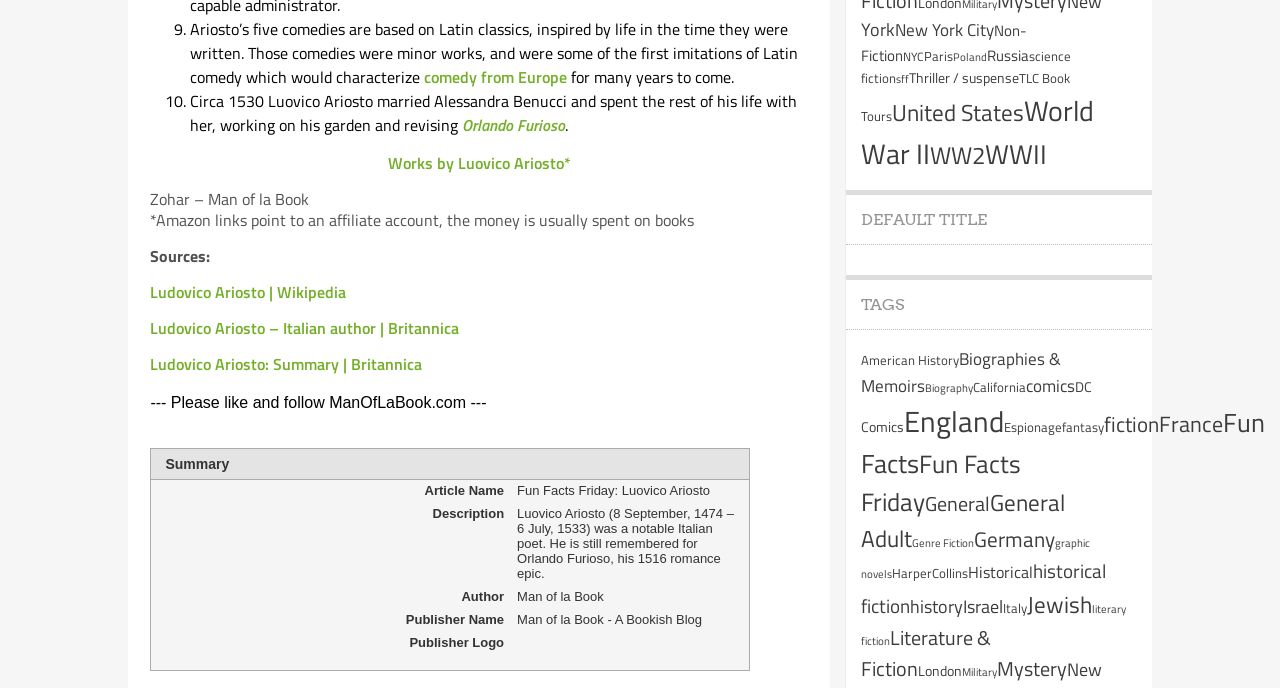Show me the bounding box coordinates of the clickable region to achieve the task as per the instruction: "Explore the category of Historical Fiction".

[0.672, 0.808, 0.864, 0.903]